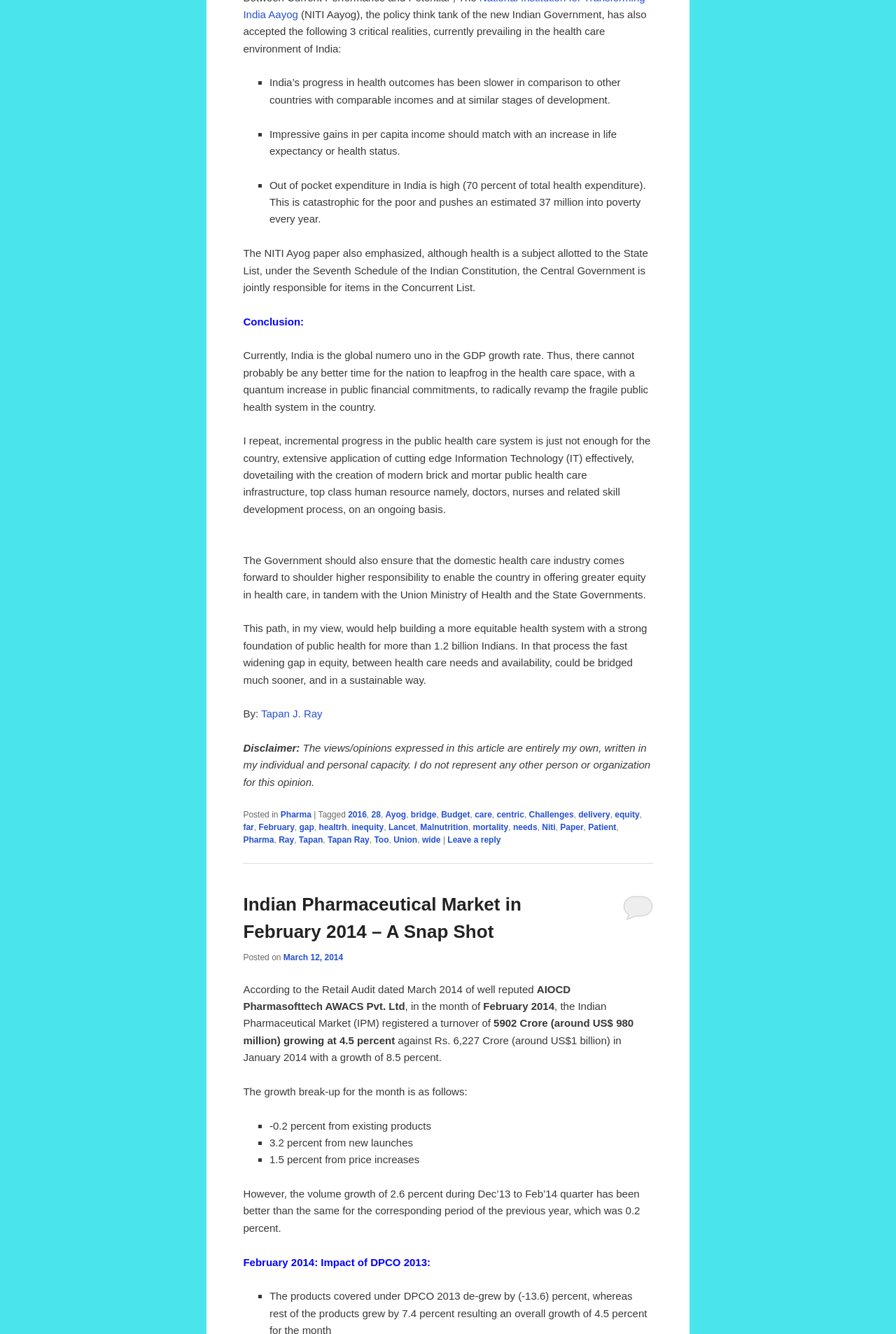What is the current ranking of India in terms of GDP growth rate?
Using the image as a reference, deliver a detailed and thorough answer to the question.

According to the article, India is currently the global numero uno in terms of GDP growth rate, which presents an opportunity to improve the health care system.